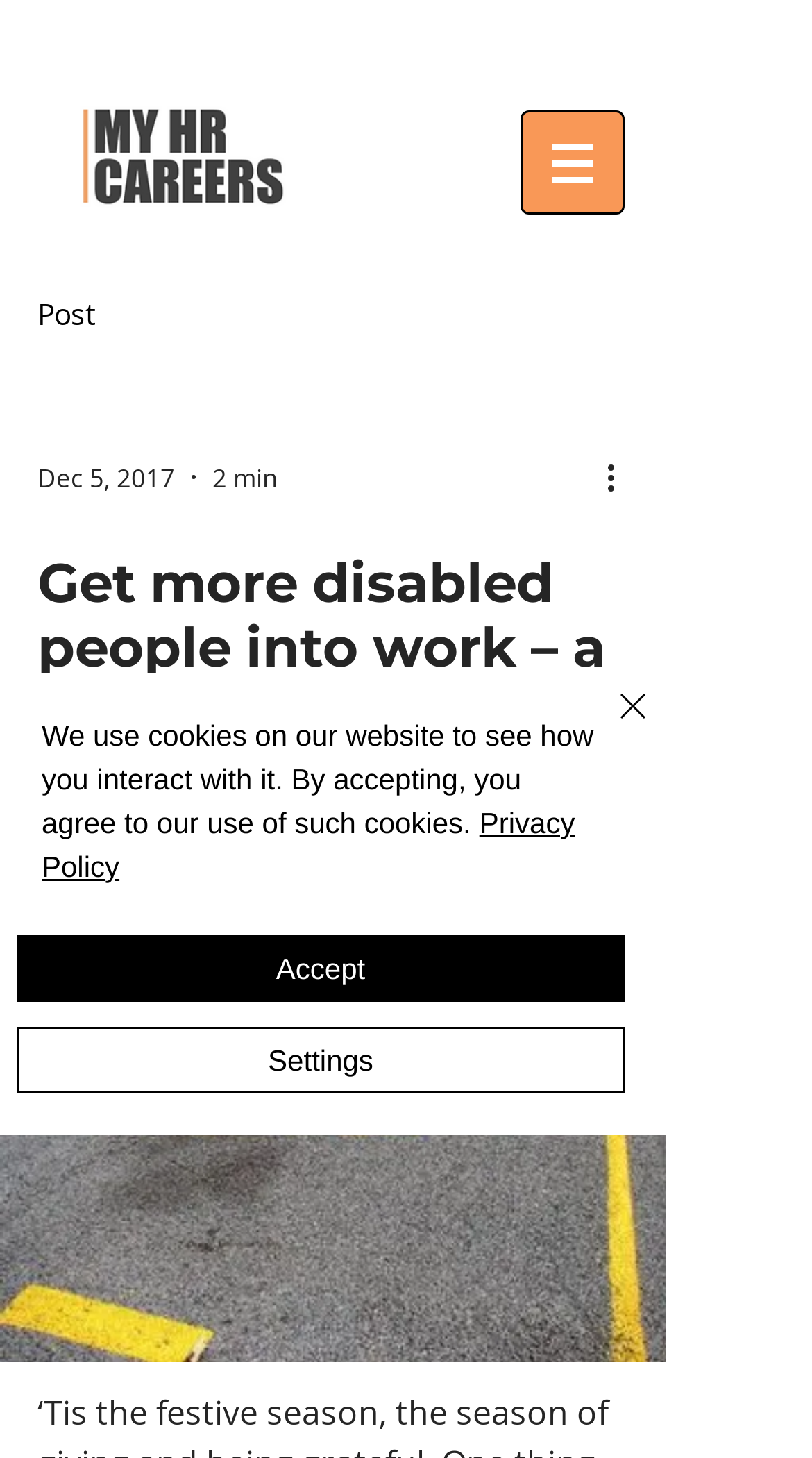What is the category of the post?
Using the image as a reference, answer the question with a short word or phrase.

None